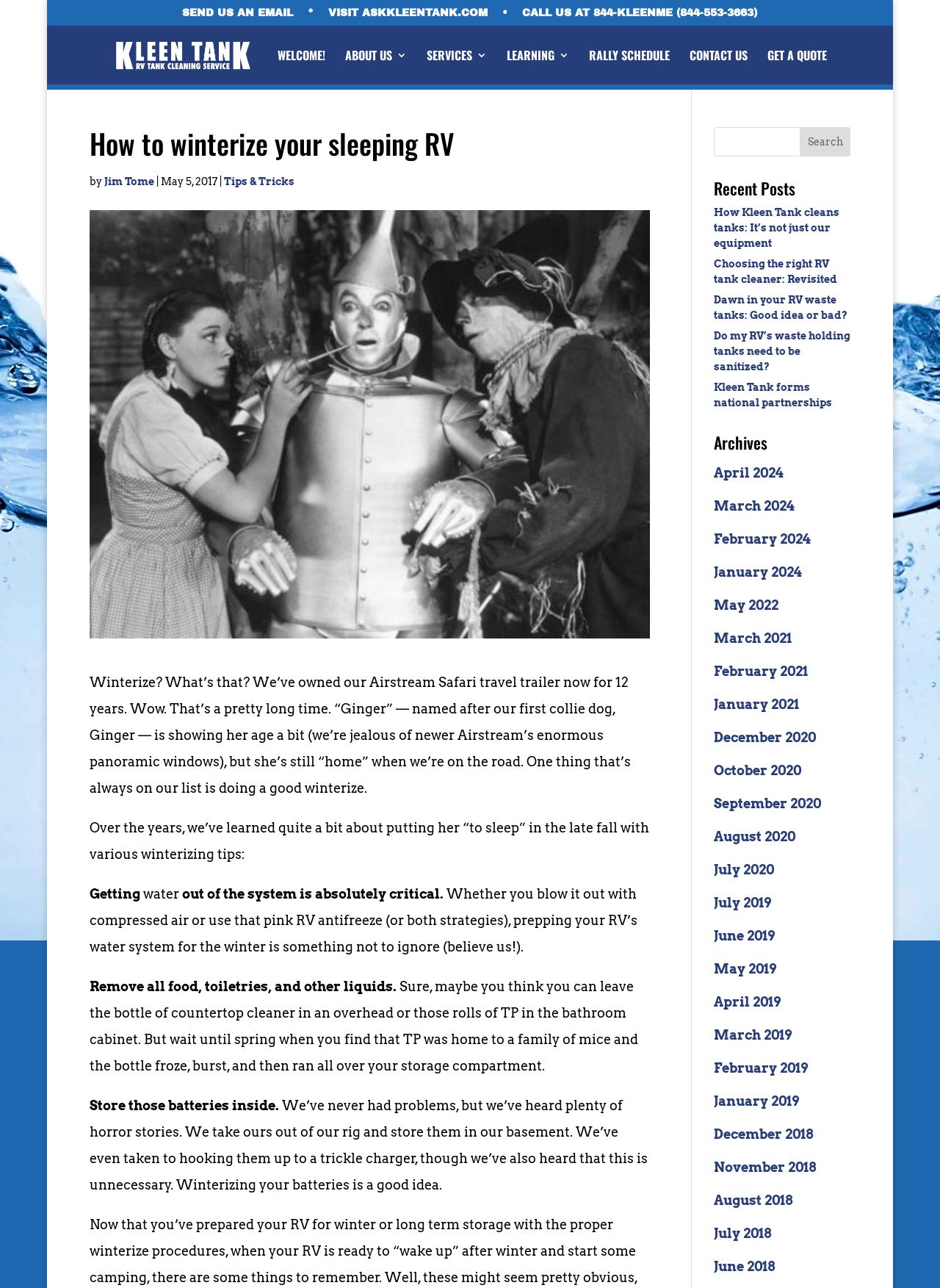What is the company name mentioned on the webpage?
Look at the screenshot and provide an in-depth answer.

I found the company name 'Kleen Tank' mentioned on the webpage through the link 'Kleen Tank, Northern America's leading professional RV holding tank cleaning service' and also in the image description 'Kleen Tank, the only RV waste holding tank flushing and cleaning service that fixes misreading tank sensors'.